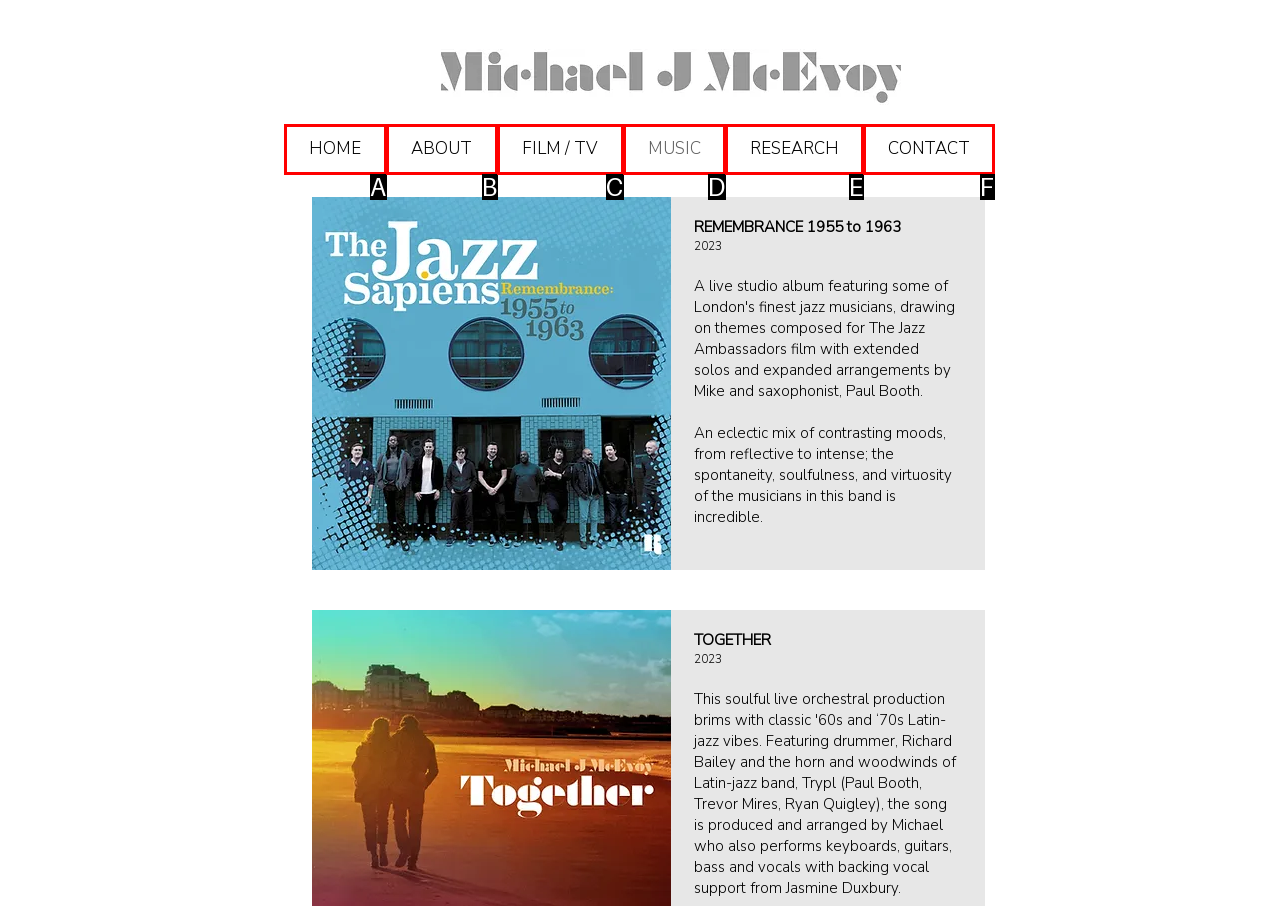Based on the description: FILM / TV
Select the letter of the corresponding UI element from the choices provided.

C